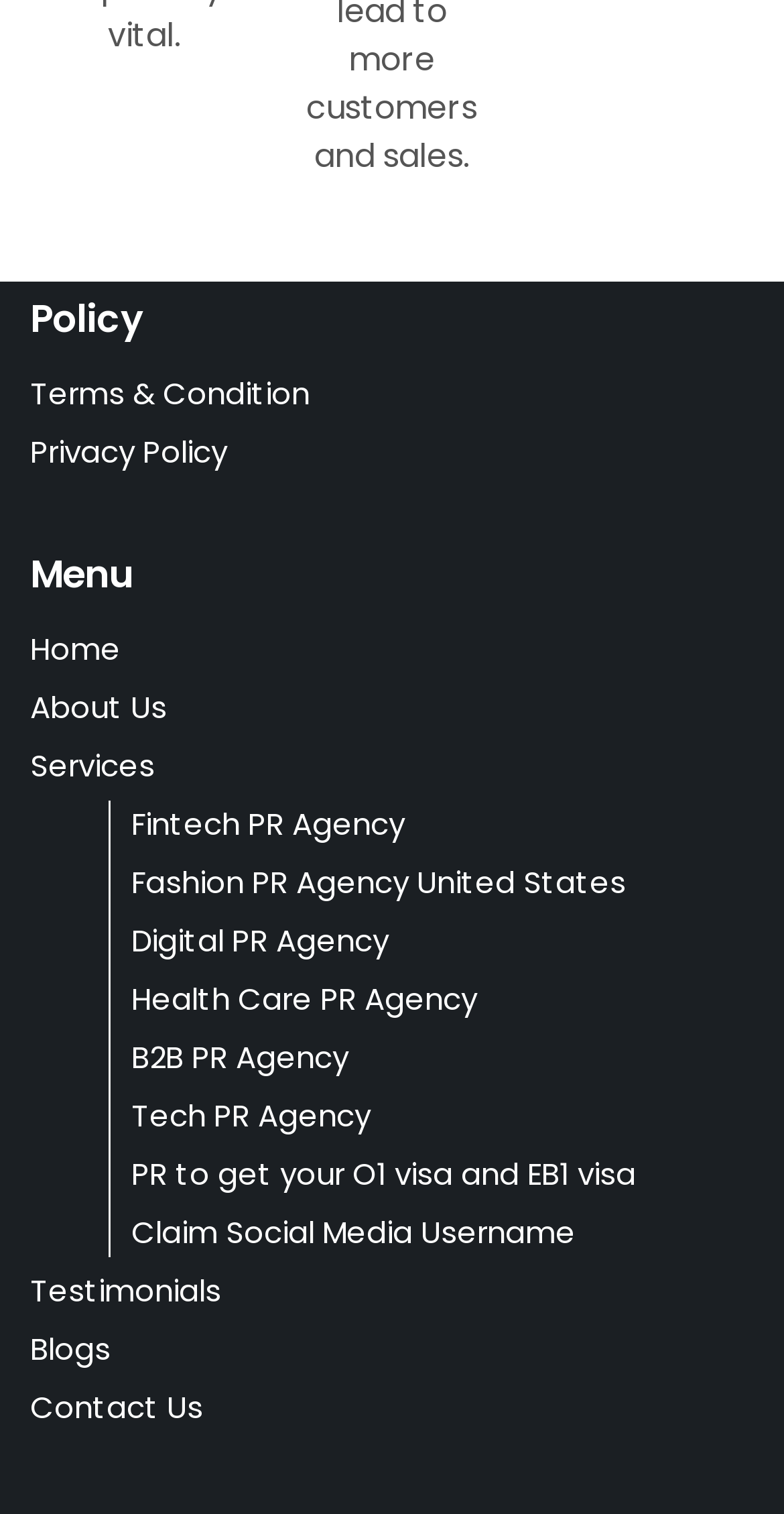From the image, can you give a detailed response to the question below:
How many links are in the menu?

I counted the number of links under the 'Menu' static text, which are 'Home', 'About Us', 'Services', 'Fintech PR Agency', 'Fashion PR Agency United States', 'Digital PR Agency', 'Health Care PR Agency', and 'B2B PR Agency', totaling 8 links.